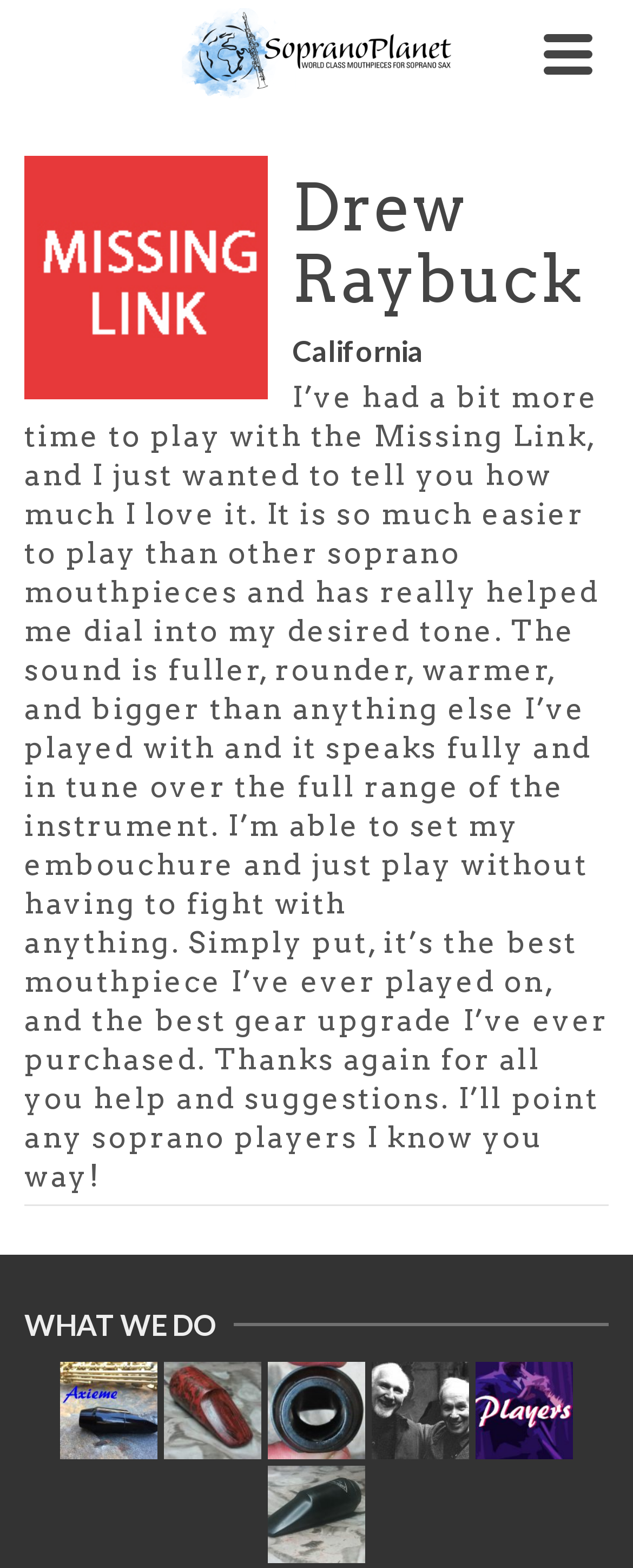What is the author's name?
Give a detailed response to the question by analyzing the screenshot.

The author's name is mentioned in the heading 'Drew Raybuck' which is located at the top of the article section.